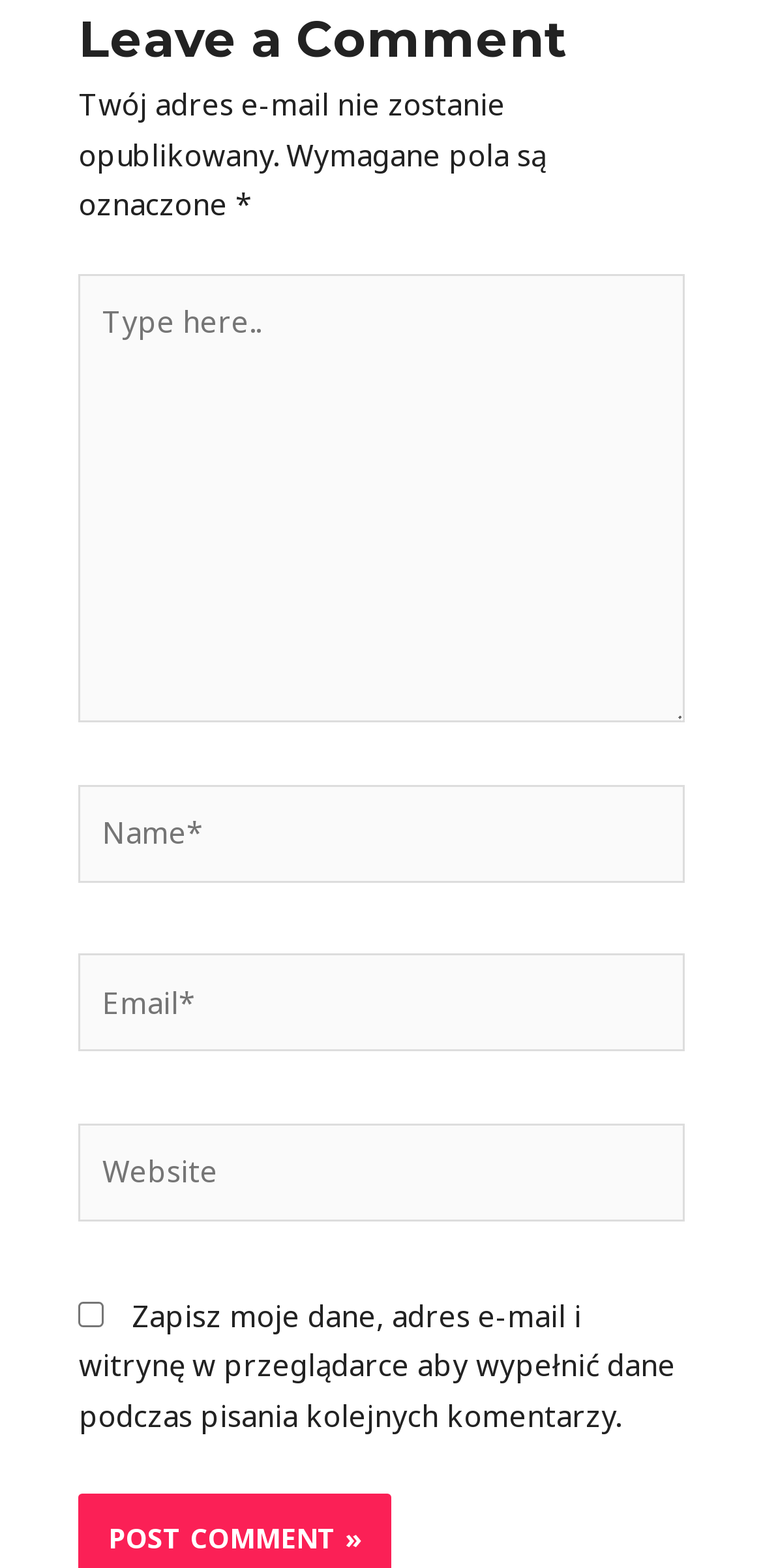How many static text elements are there?
Using the image, give a concise answer in the form of a single word or short phrase.

6